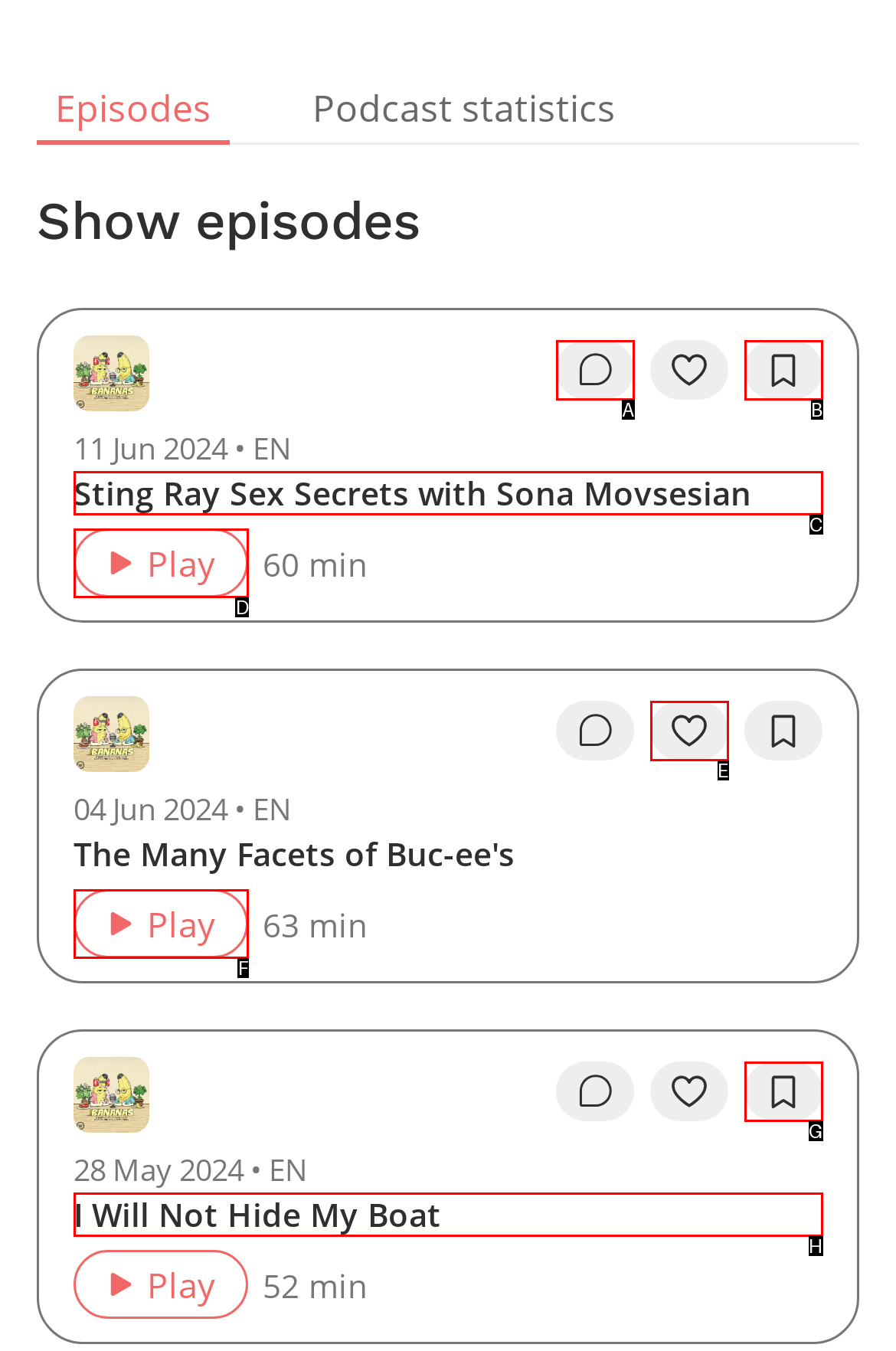Given the task: Add the 'Sting Ray Sex Secrets with Sona Movsesian' episode to bookmarks, indicate which boxed UI element should be clicked. Provide your answer using the letter associated with the correct choice.

B